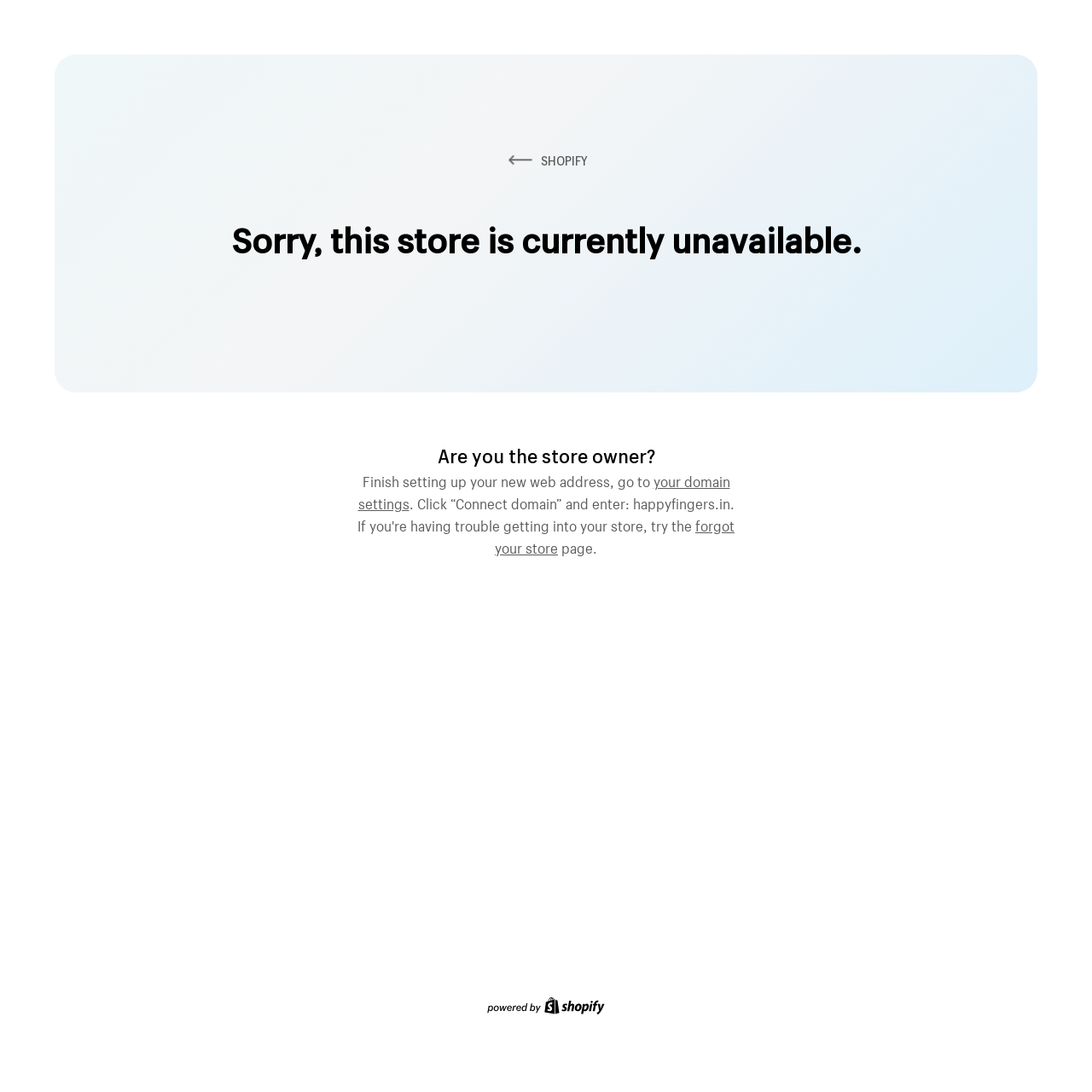Please determine the primary heading and provide its text.

Sorry, this store is currently unavailable.